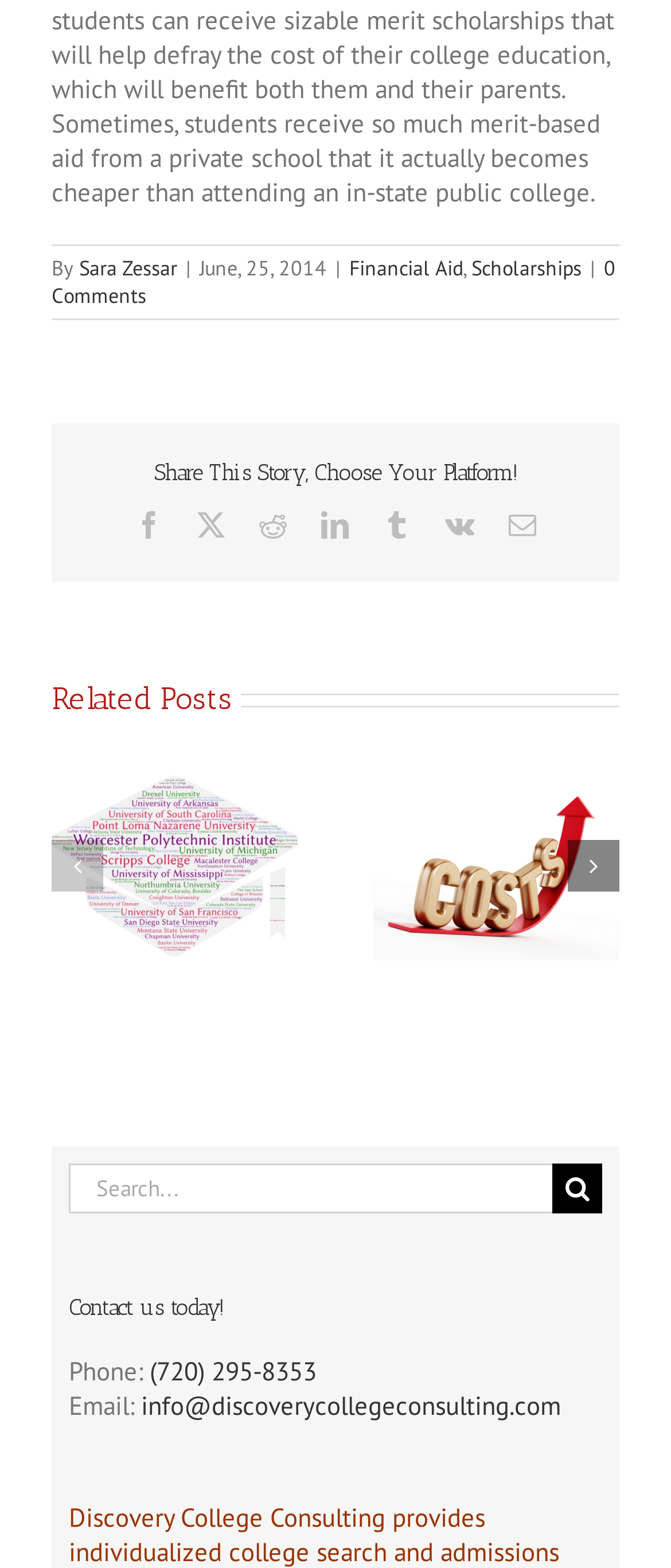Bounding box coordinates are specified in the format (top-left x, top-left y, bottom-right x, bottom-right y). All values are floating point numbers bounded between 0 and 1. Please provide the bounding box coordinate of the region this sentence describes: CONTACT US

None